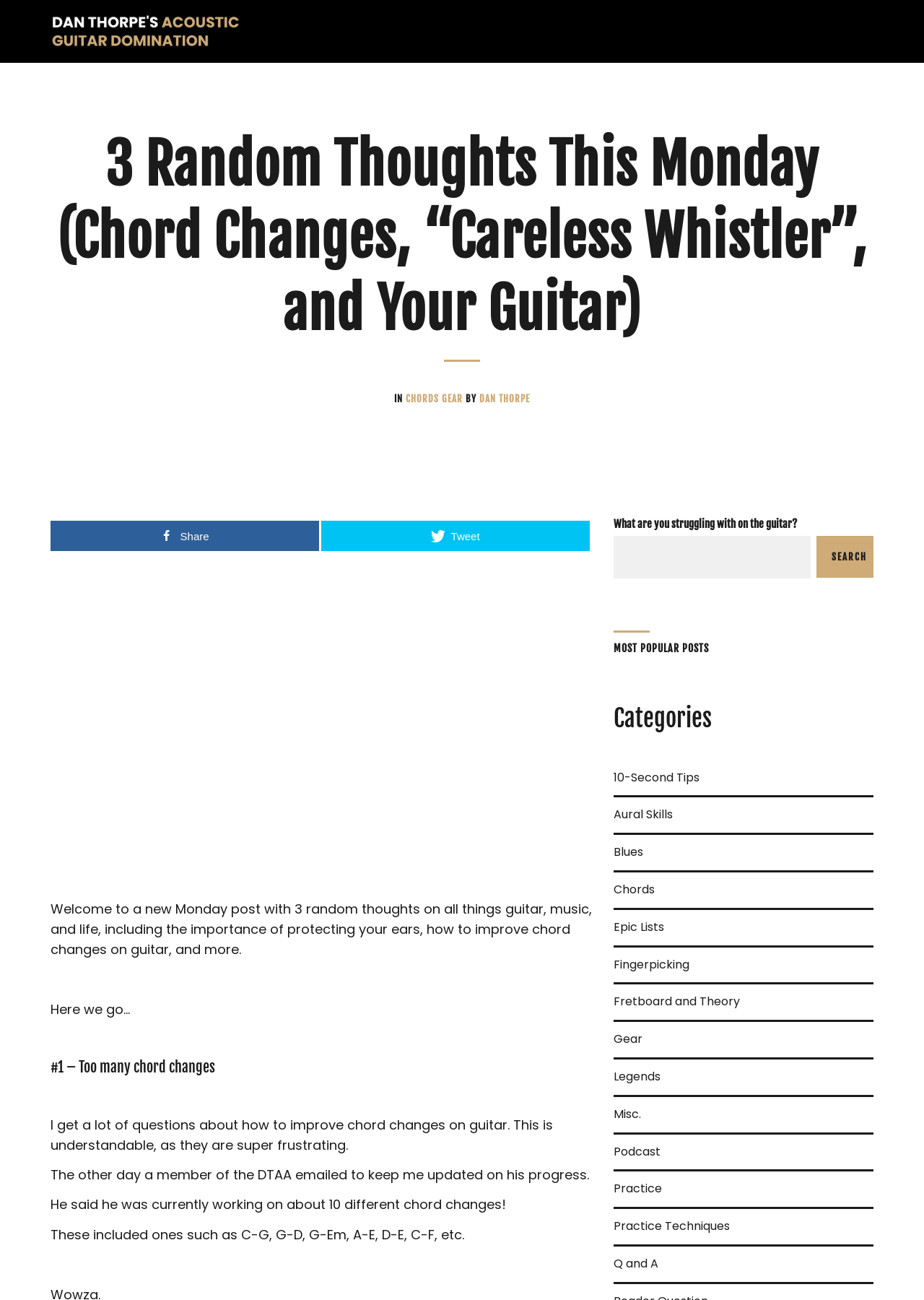Describe the webpage in detail, including text, images, and layout.

This webpage is about guitar playing and music, with a focus on teaching and improving guitar skills. At the top, there is a logo "MusicFlex" with a link to it. Below the logo, there is a heading that reads "3 Random Thoughts This Monday (Chord Changes, “Careless Whistler”, and Your Guitar)".

On the top-right side, there are three links: "IN", "CHORDS", and "GEAR", followed by the author's name "DAN THORPE". Below these links, there are social media sharing buttons for sharing and tweeting.

The main content of the webpage is divided into sections. The first section is an introduction to the post, which talks about the importance of protecting one's ears, improving chord changes on guitar, and more. 

The second section is titled "#1 – Too many chord changes" and discusses the challenges of improving chord changes on guitar. The author shares an email from a member of the DTAA who is working on 10 different chord changes, including C-G, G-D, G-Em, A-E, D-E, C-F, etc.

On the right side of the webpage, there is a search bar with a prompt "What are you struggling with on the guitar?" and a "SEARCH" button. Below the search bar, there are three sections: "MOST POPULAR POSTS", "Categories", and a list of categories including "10-Second Tips", "Aural Skills", "Blues", "Chords", and more.